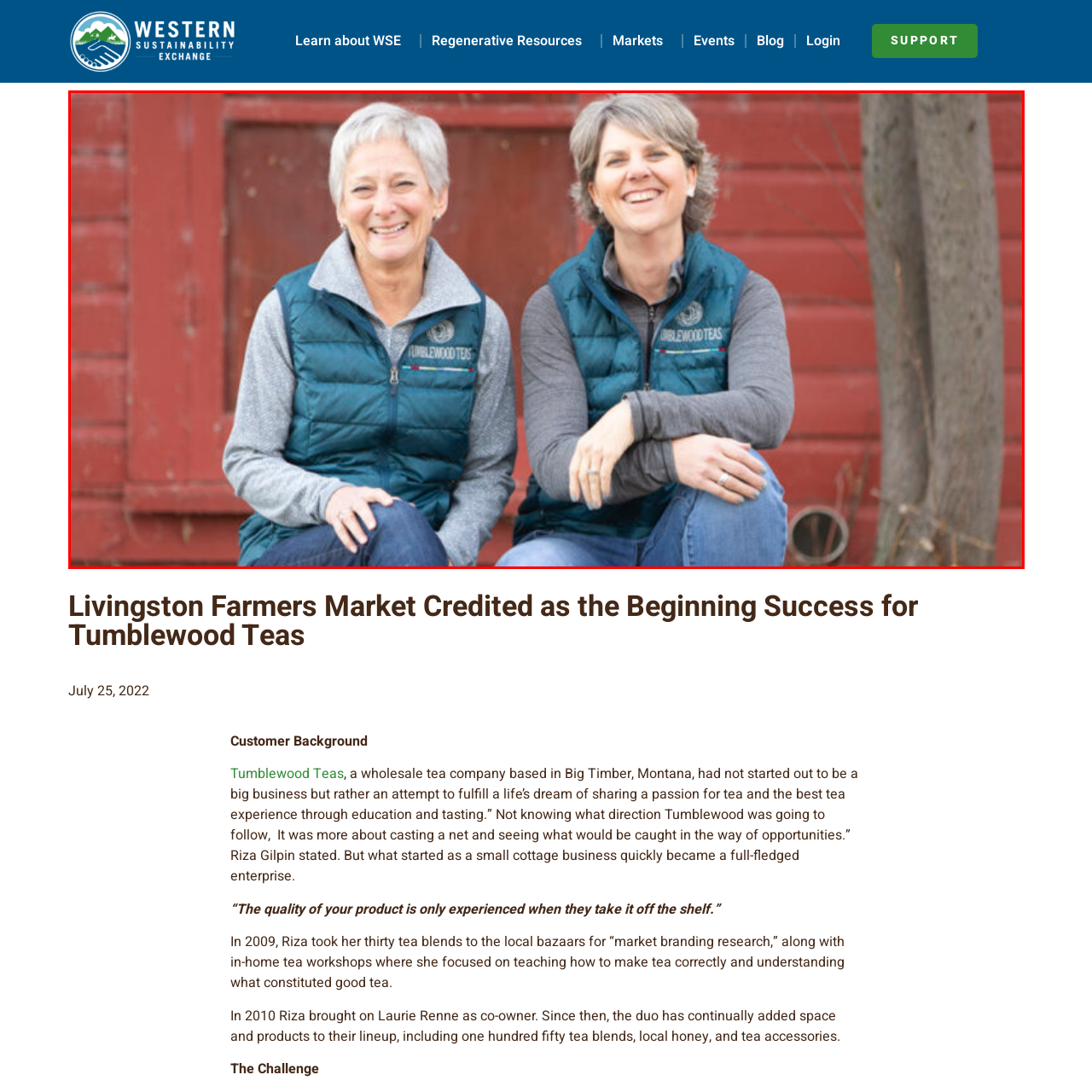How many women are in the portrait?
Inspect the image inside the red bounding box and answer the question with as much detail as you can.

The caption describes the portrait as featuring two women, one on the left and one on the right, which implies that there are two women in the image.